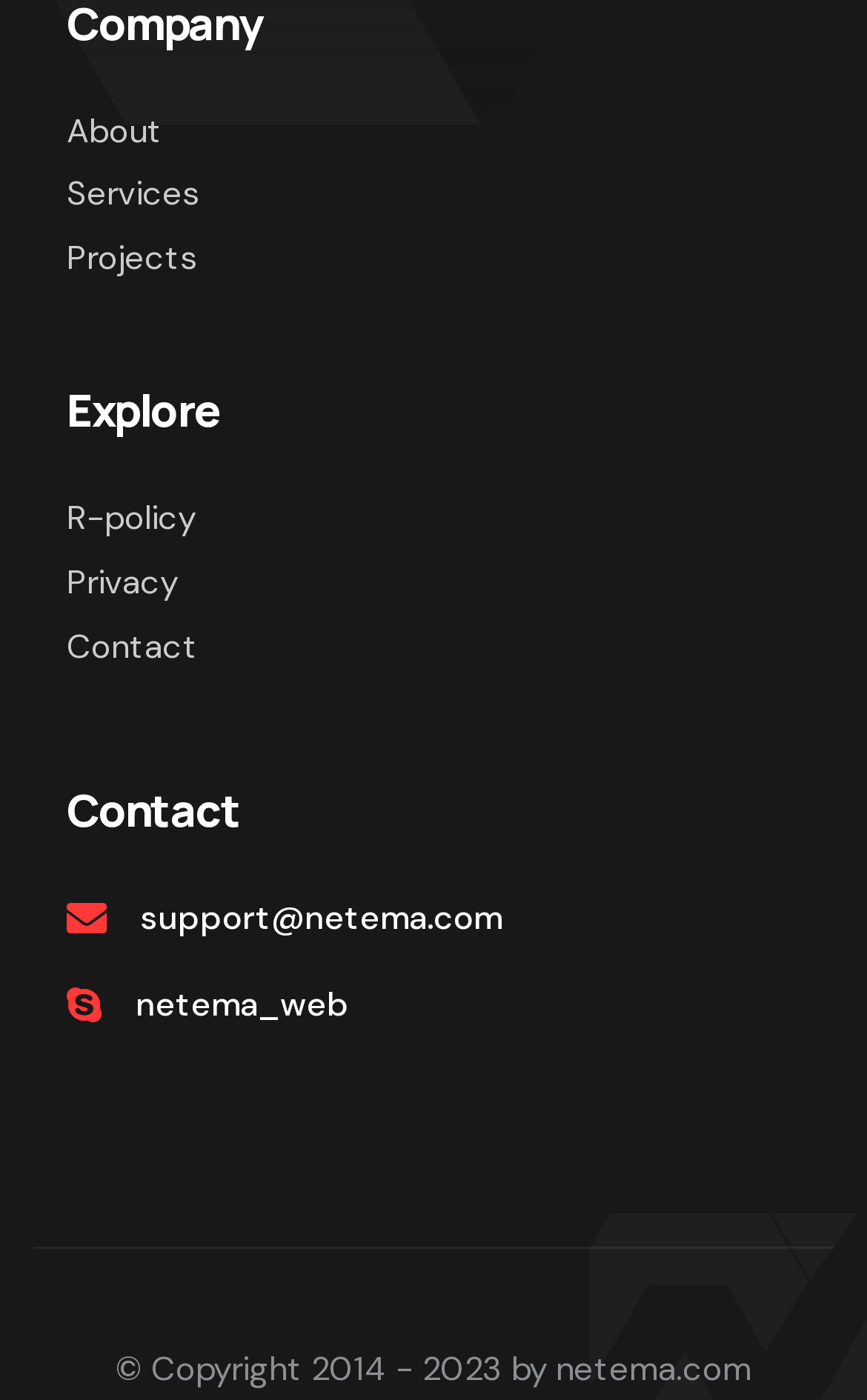What is the purpose of the 'Contact' section? From the image, respond with a single word or brief phrase.

To provide contact information